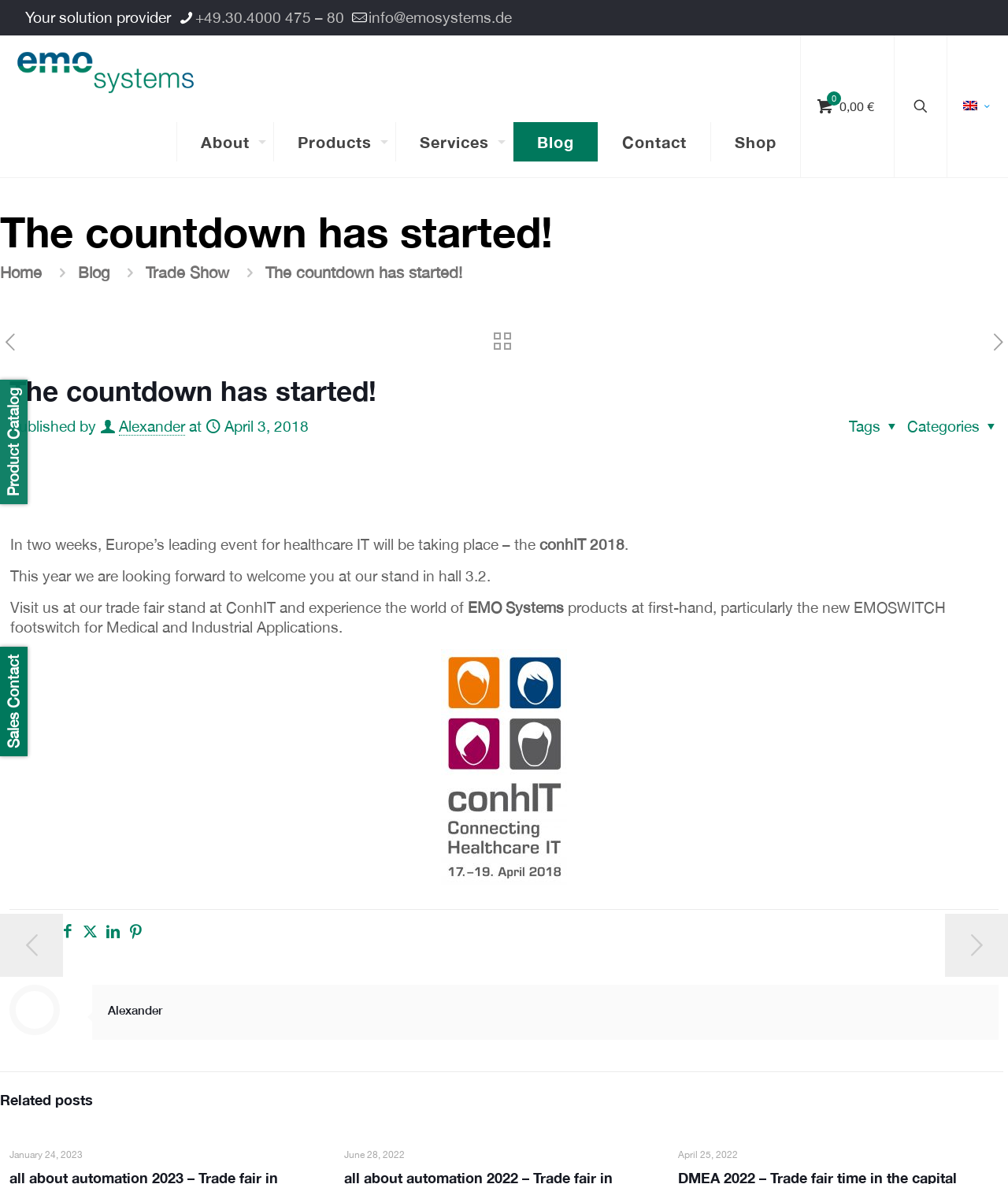Can you identify the bounding box coordinates of the clickable region needed to carry out this instruction: 'Click the phone number link'? The coordinates should be four float numbers within the range of 0 to 1, stated as [left, top, right, bottom].

None